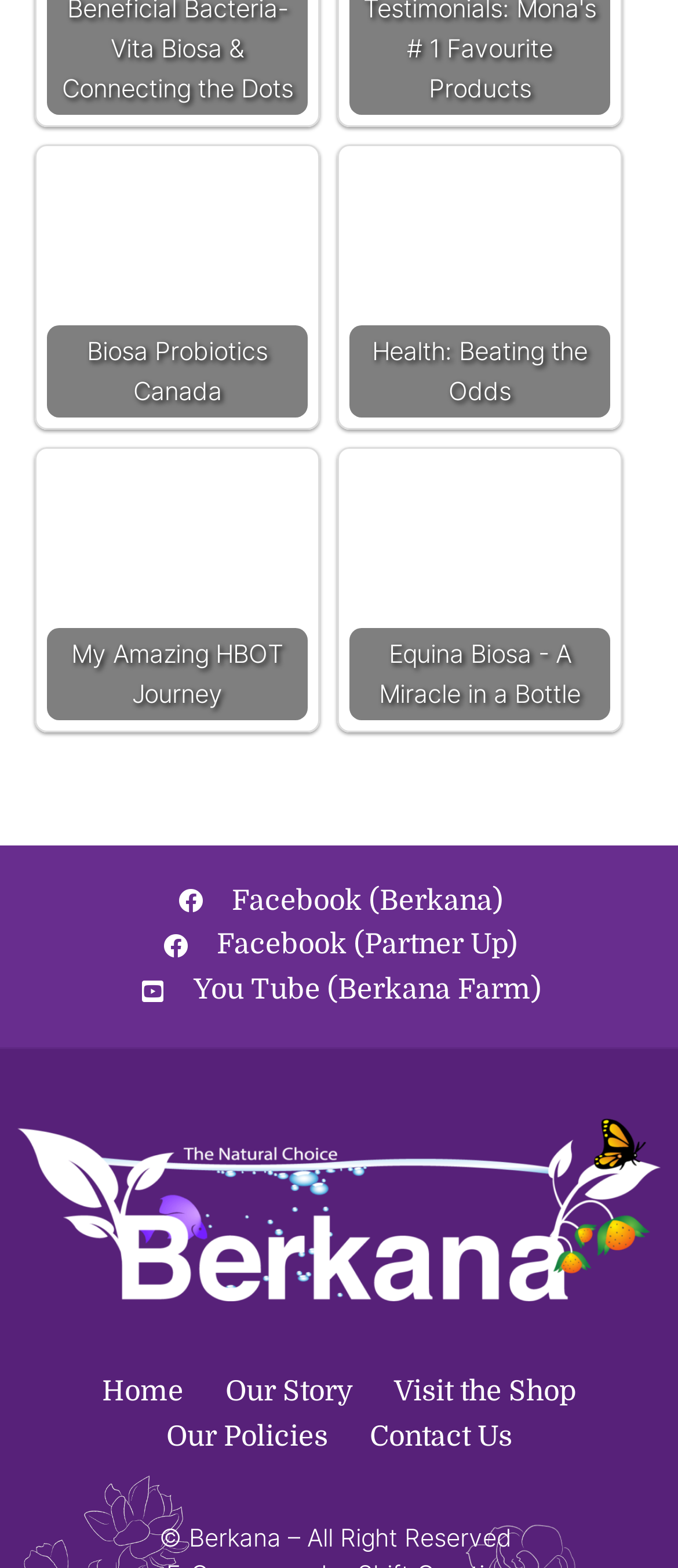Locate the bounding box coordinates of the area you need to click to fulfill this instruction: 'Visit Berkana's Facebook page'. The coordinates must be in the form of four float numbers ranging from 0 to 1: [left, top, right, bottom].

[0.258, 0.561, 0.742, 0.589]